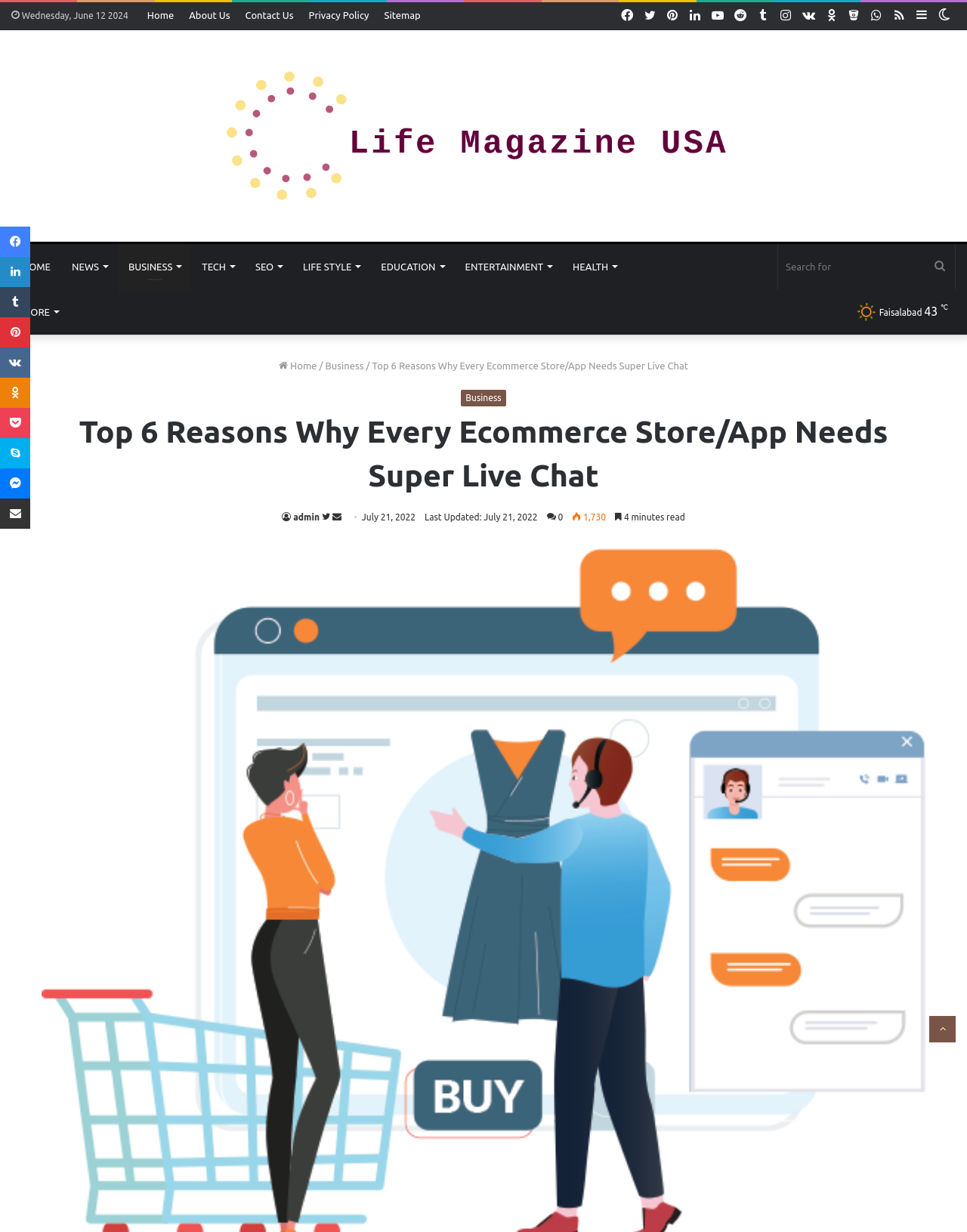What is the title of the article?
Please give a detailed answer to the question using the information shown in the image.

The title of the article can be found in the main content section of the webpage. It is a heading element that reads 'Top 6 Reasons Why Every Ecommerce Store/App Needs Super Live Chat'.